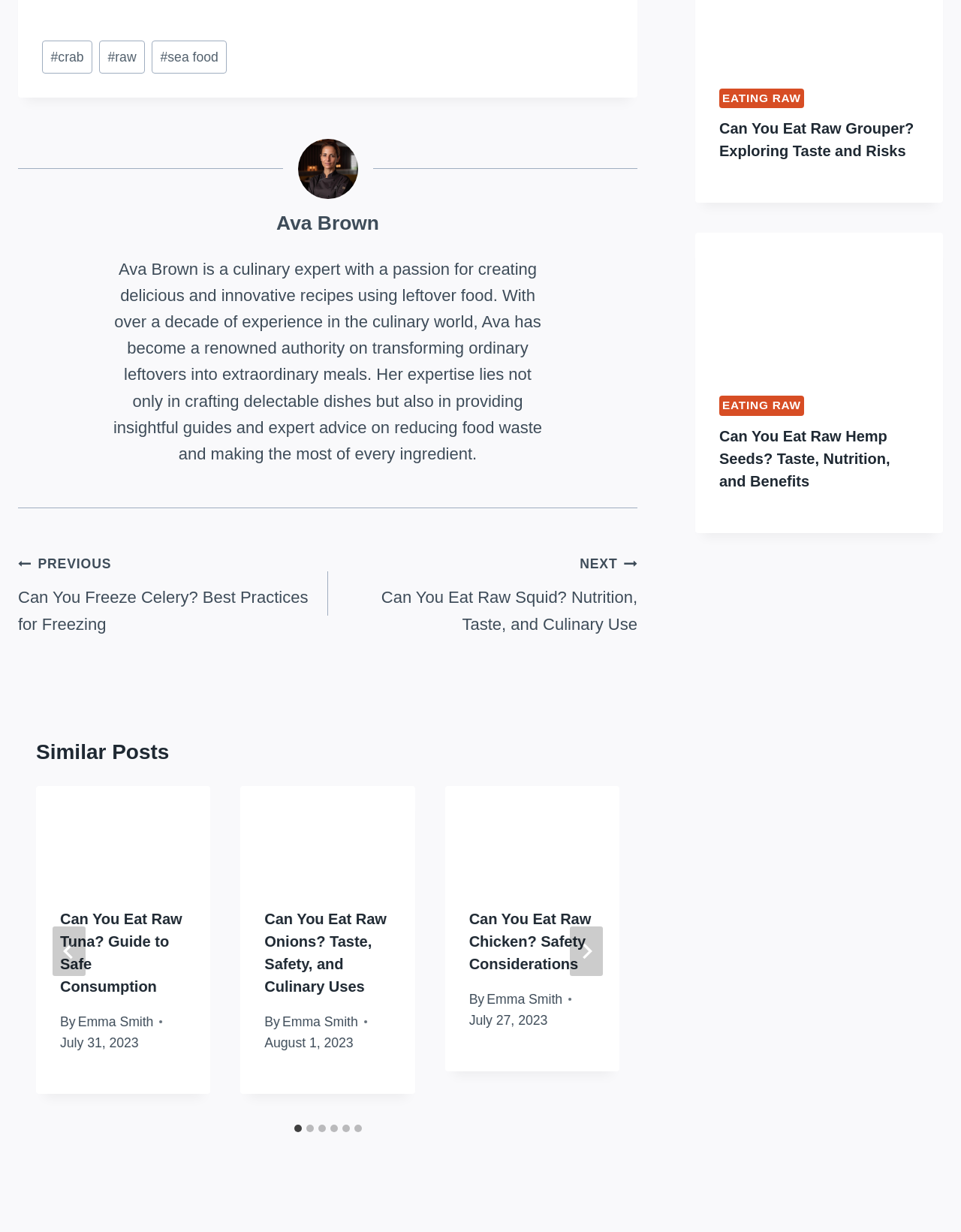Please identify the bounding box coordinates of the clickable area that will allow you to execute the instruction: "Select the '2 of 6' slide".

[0.25, 0.638, 0.432, 0.906]